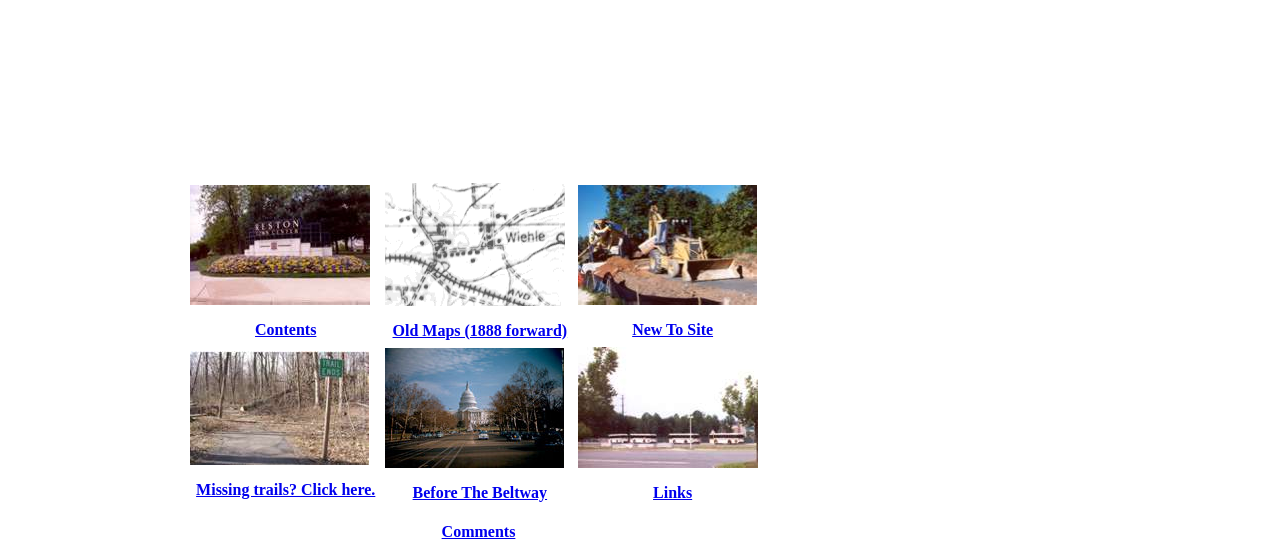Determine the bounding box coordinates for the area you should click to complete the following instruction: "Go to Links".

[0.452, 0.839, 0.592, 0.871]